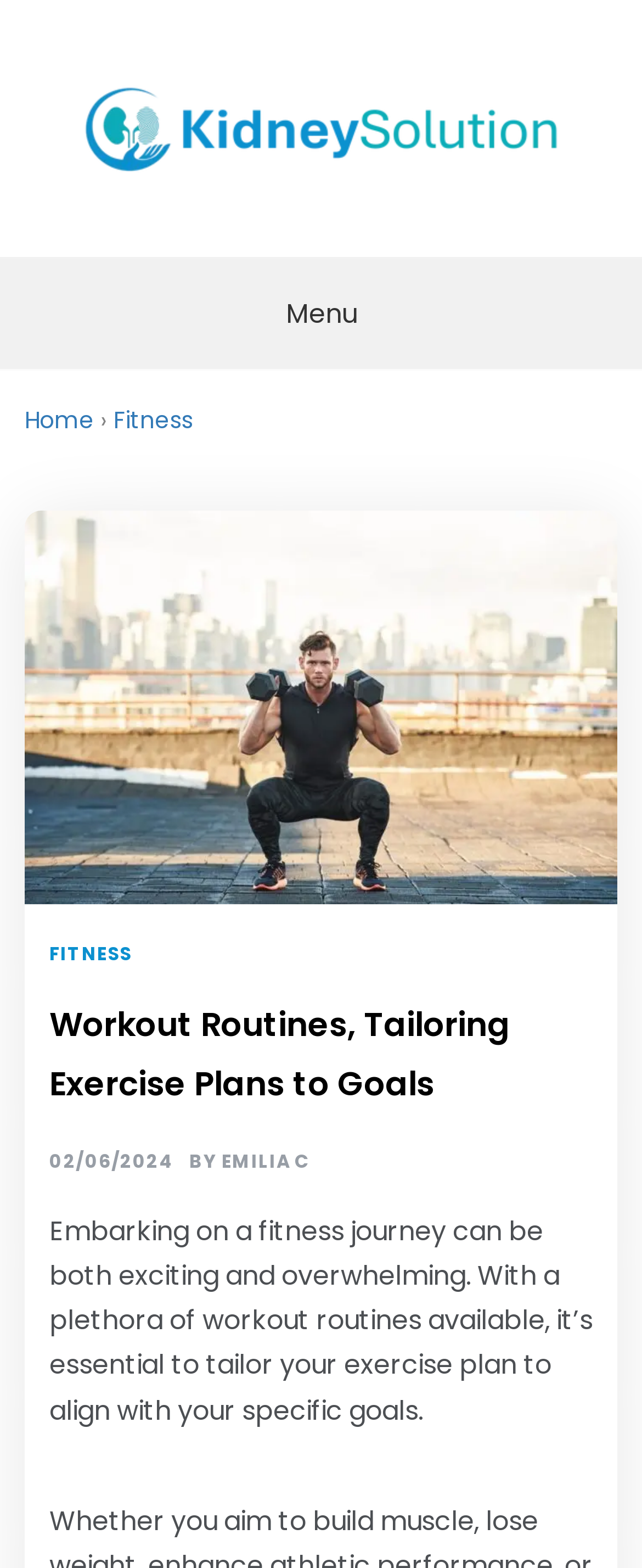Provide the bounding box coordinates of the HTML element described as: "Agyness Deyn 01 Mar, 2024". The bounding box coordinates should be four float numbers between 0 and 1, i.e., [left, top, right, bottom].

None